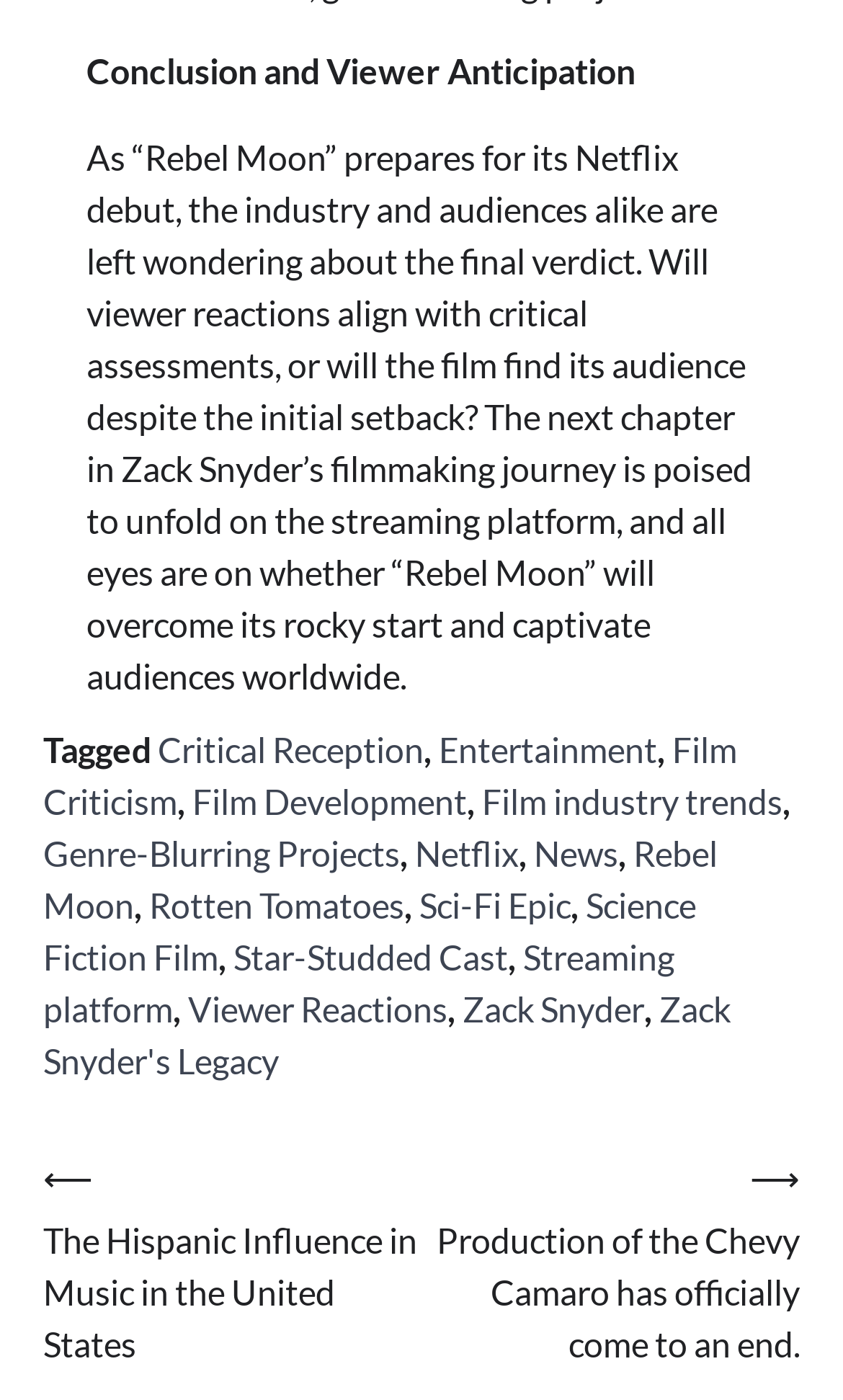Please specify the bounding box coordinates for the clickable region that will help you carry out the instruction: "Check out the news about Zack Snyder".

[0.549, 0.706, 0.764, 0.735]